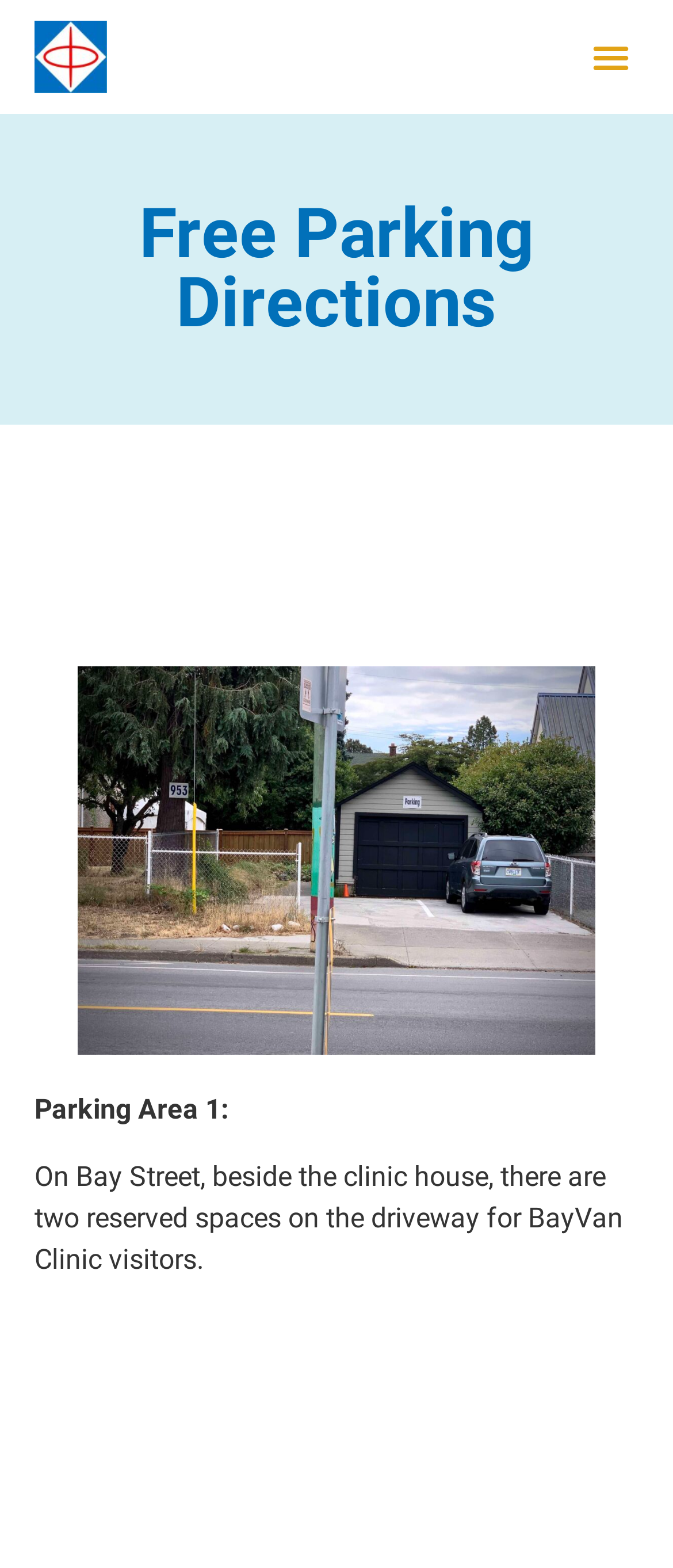Given the element description: "9 hours ago", predict the bounding box coordinates of the UI element it refers to, using four float numbers between 0 and 1, i.e., [left, top, right, bottom].

None